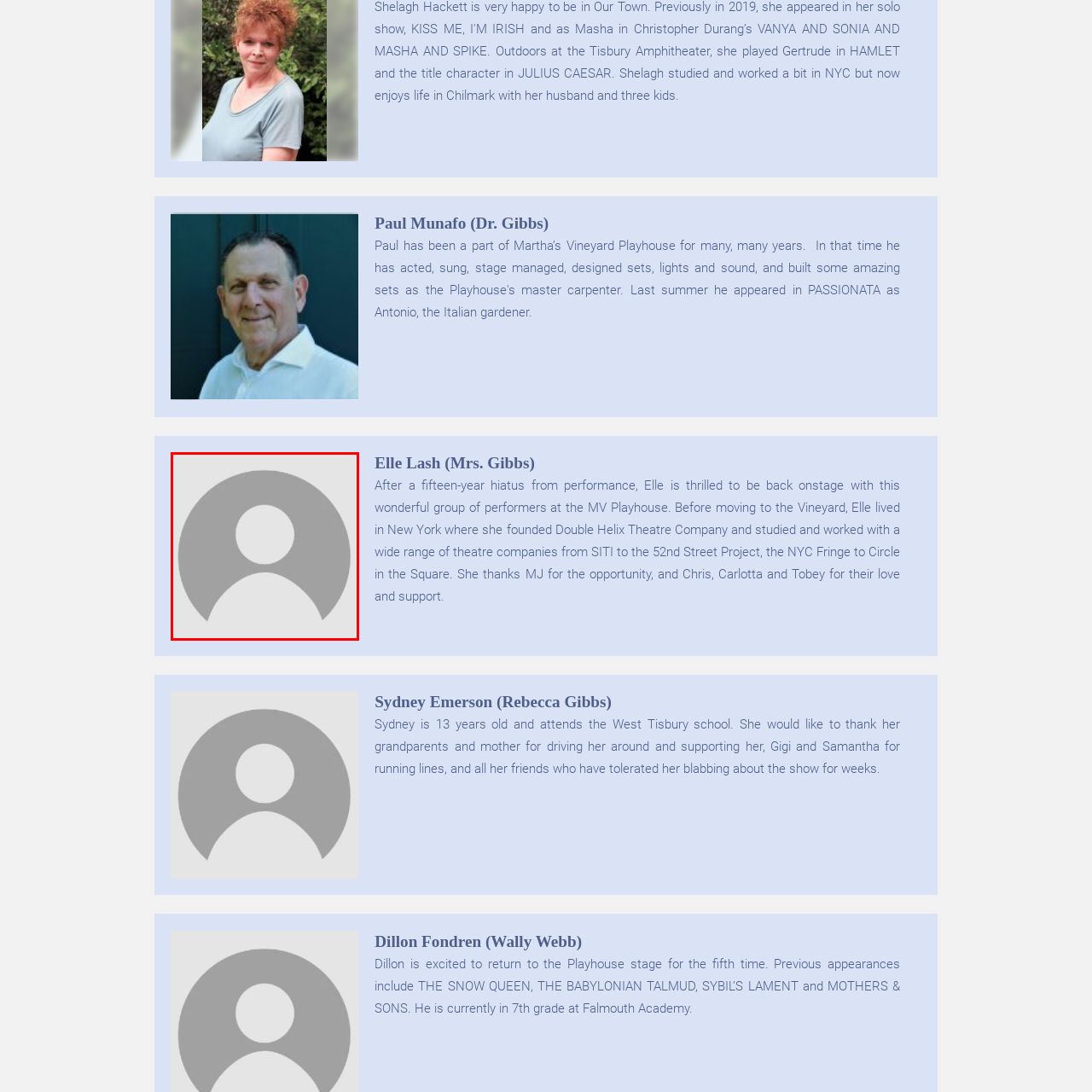Deliver a detailed account of the image that lies within the red box.

The image displayed is a placeholder graphic that typically represents an individual without any specific identifying features. It accompanies information about a performer named Elle Lash, who portrays Mrs. Gibbs. In the context provided, Elle expresses her excitement at returning to the stage after a fifteen-year break, highlighting her prior experience in the New York theatre scene, including founding the Double Helix Theatre Company. She also acknowledges the support of her family and colleagues in this new artistic venture at the MV Playhouse. The visual serves as a backdrop for her role in a production involving a talented ensemble of actors, contributing to the promotion of their theatrical performance.